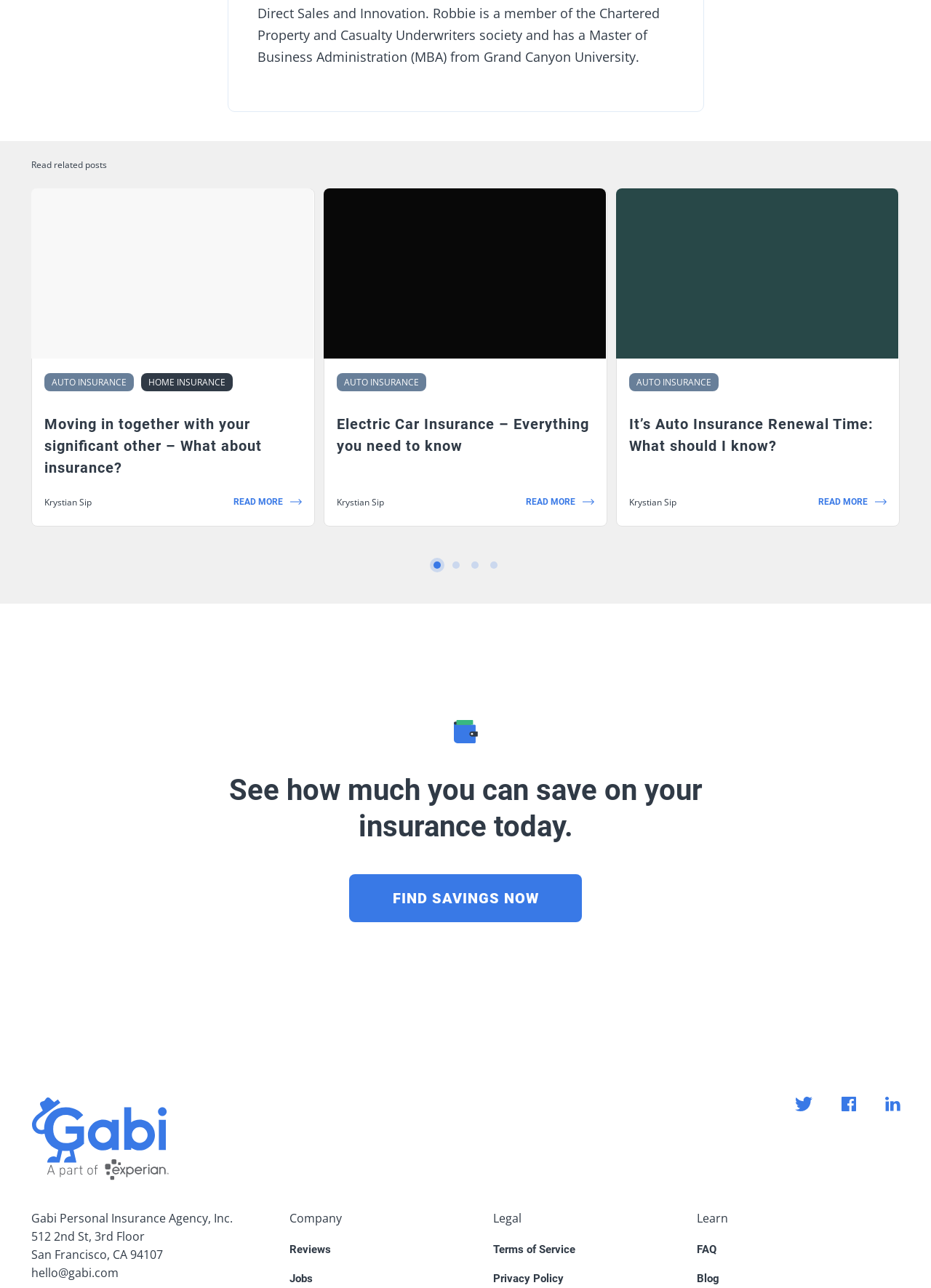Locate the bounding box coordinates of the clickable region necessary to complete the following instruction: "Read the article 'Moving in together with your significant other – What about insurance?'". Provide the coordinates in the format of four float numbers between 0 and 1, i.e., [left, top, right, bottom].

[0.048, 0.321, 0.324, 0.372]